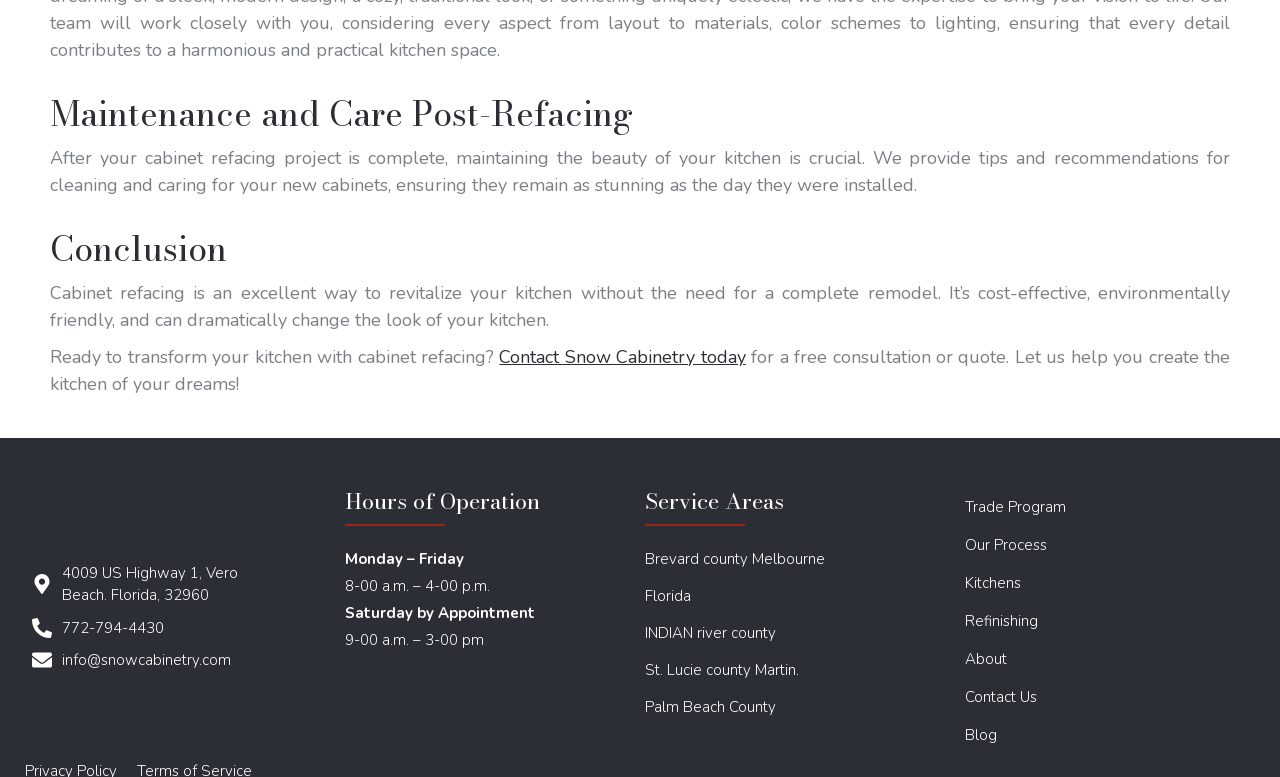What is the company name?
Please utilize the information in the image to give a detailed response to the question.

I found the company name 'Snow Cabinetry' from the image description 'Snow custom cabinetry' and the link 'Contact Snow Cabinetry today'.